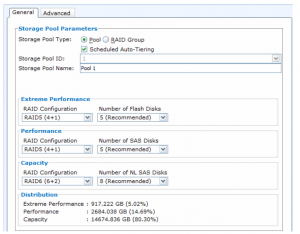Utilize the information from the image to answer the question in detail:
What is the name of the storage pool in the image?

The name of the storage pool in the image is 'Pool 1', which is assigned in the 'Storage Pool Name' field. This name is used to identify the specific storage pool being configured.